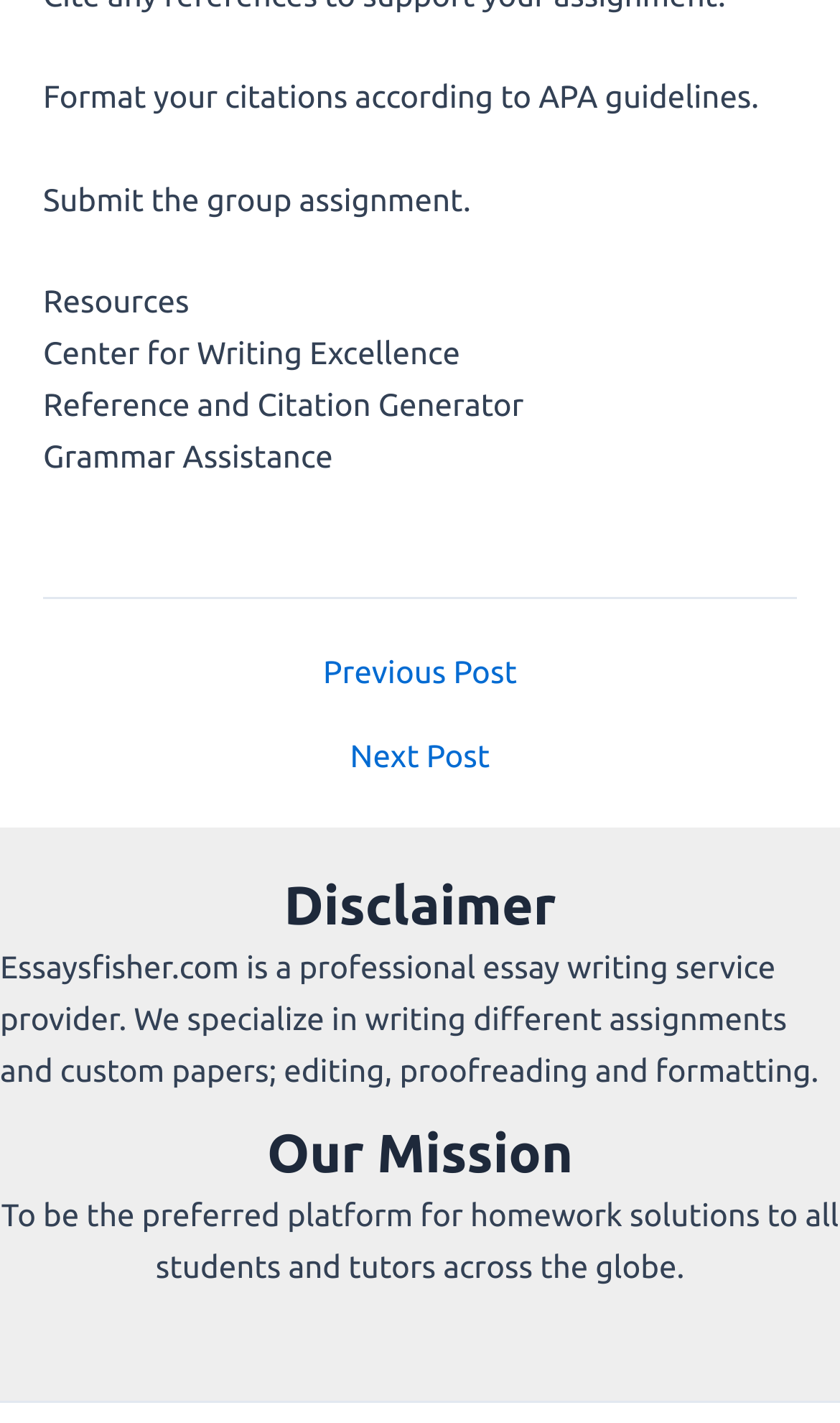Utilize the information from the image to answer the question in detail:
What type of service does Essaysfisher.com provide?

The disclaimer section of the webpage mentions that Essaysfisher.com is a professional essay writing service provider, which specializes in writing different assignments and custom papers, as well as editing, proofreading, and formatting.